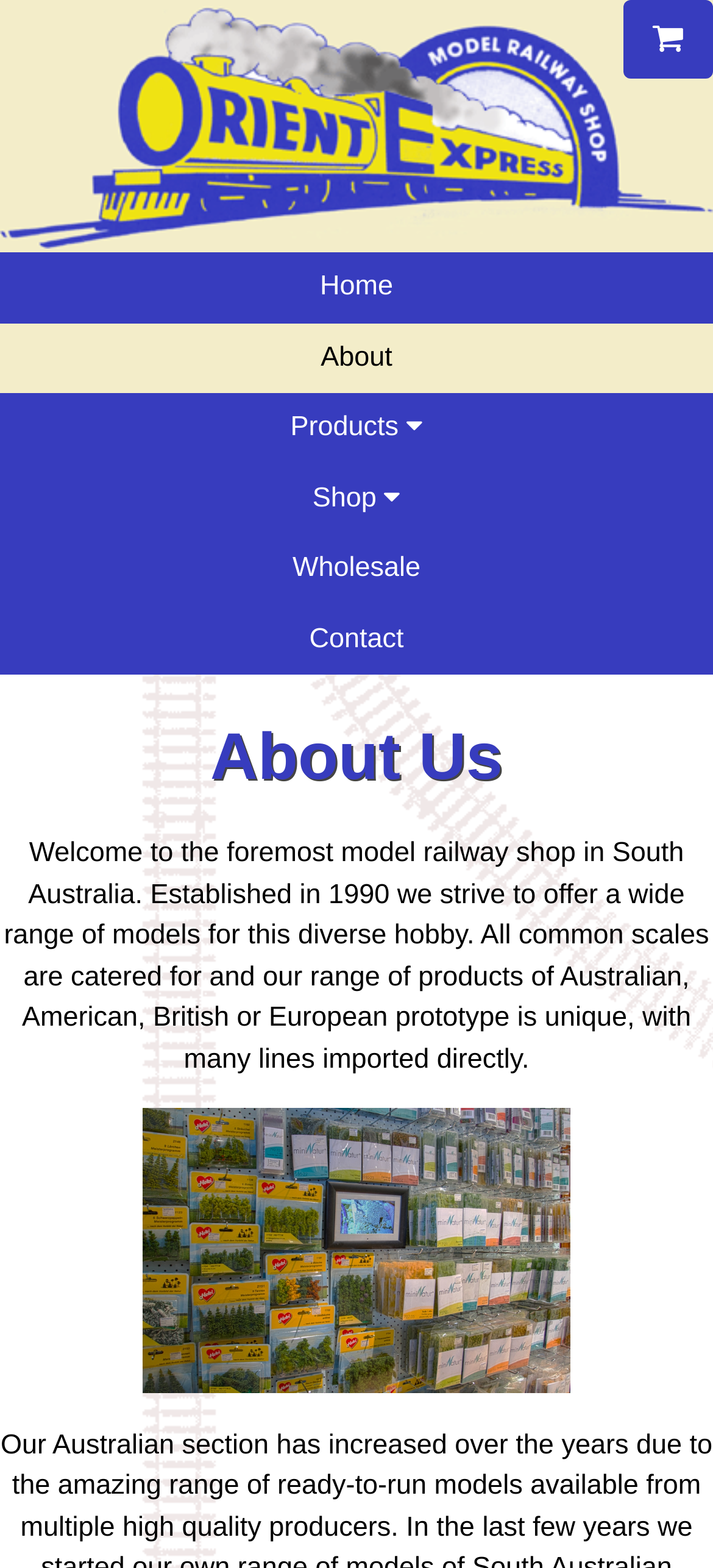Respond with a single word or phrase to the following question: What is the location of the model railway shop?

South Australia